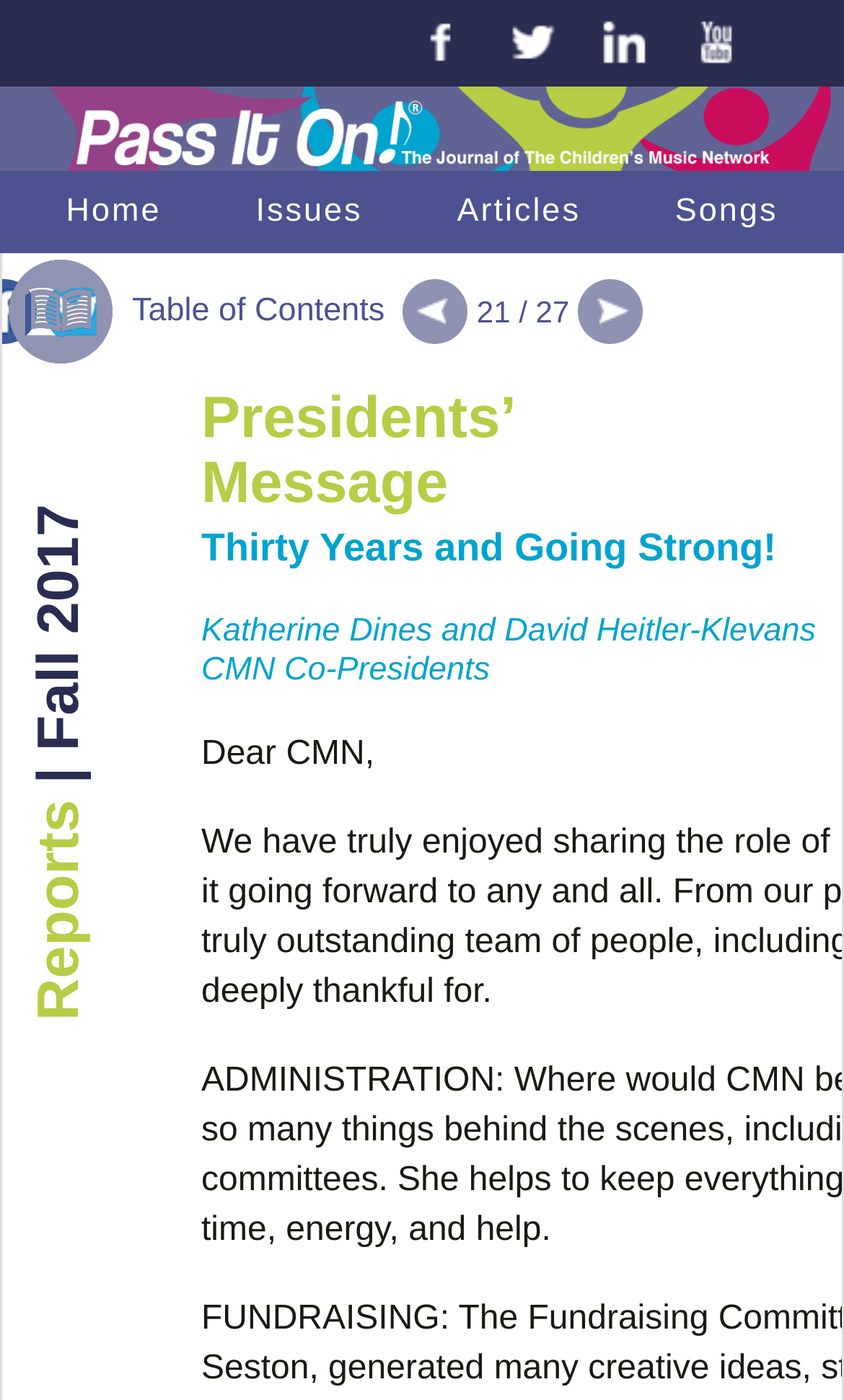Determine the bounding box coordinates of the section to be clicked to follow the instruction: "go to home page". The coordinates should be given as four float numbers between 0 and 1, formatted as [left, top, right, bottom].

[0.027, 0.122, 0.242, 0.181]